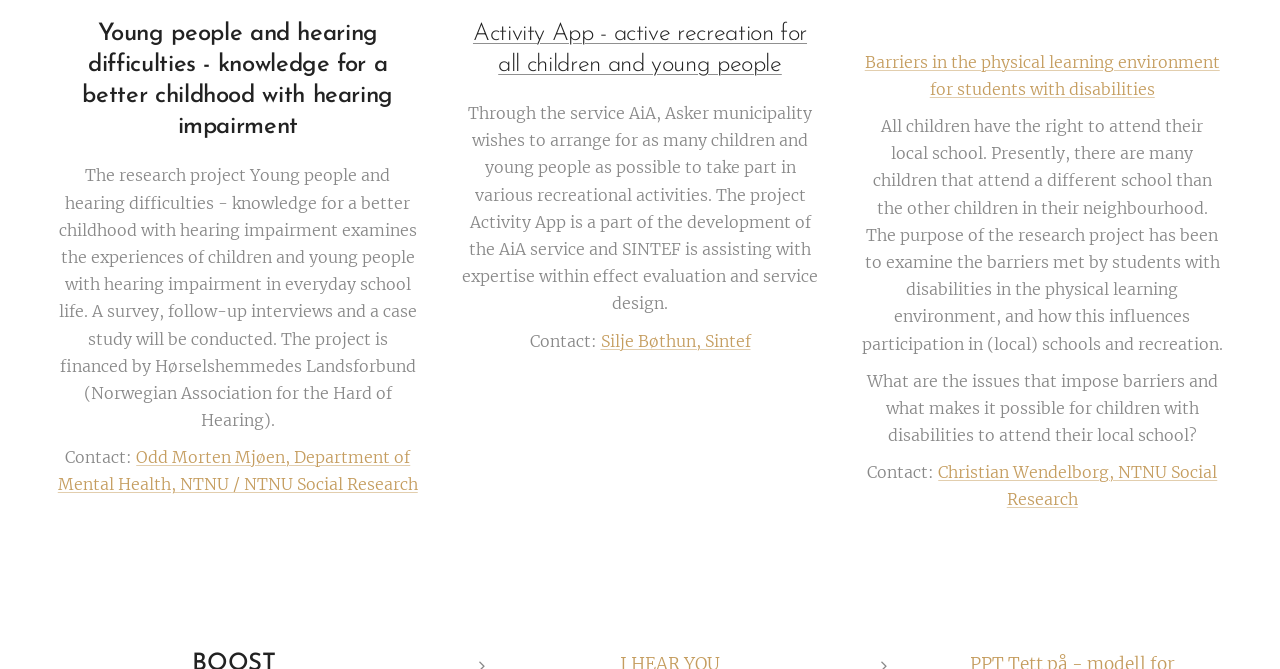Provide the bounding box coordinates for the UI element that is described as: "Christian Wendelborg, NTNU Social Research".

[0.733, 0.691, 0.951, 0.761]